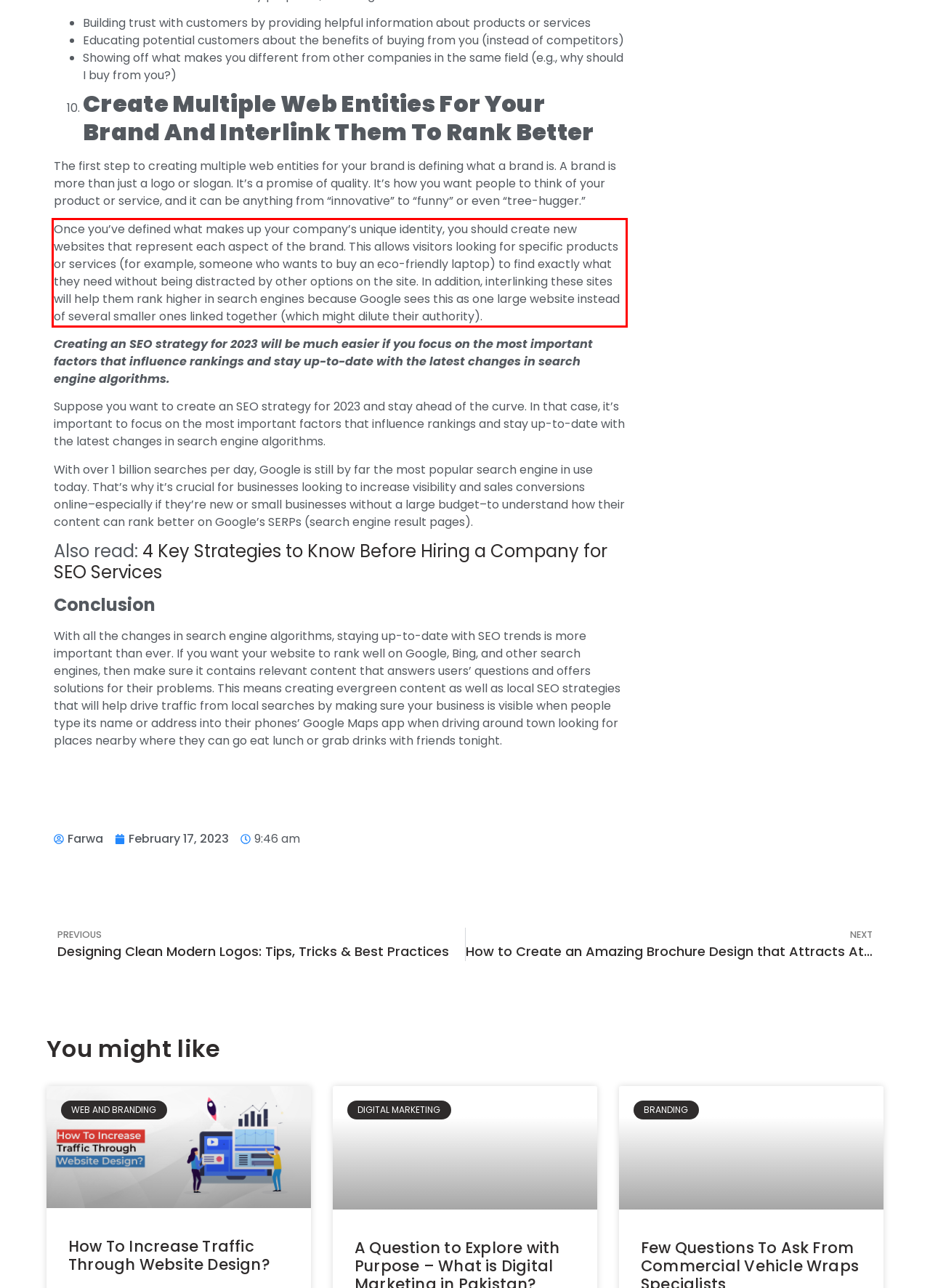Identify and extract the text within the red rectangle in the screenshot of the webpage.

Once you’ve defined what makes up your company’s unique identity, you should create new websites that represent each aspect of the brand. This allows visitors looking for specific products or services (for example, someone who wants to buy an eco-friendly laptop) to find exactly what they need without being distracted by other options on the site. In addition, interlinking these sites will help them rank higher in search engines because Google sees this as one large website instead of several smaller ones linked together (which might dilute their authority).